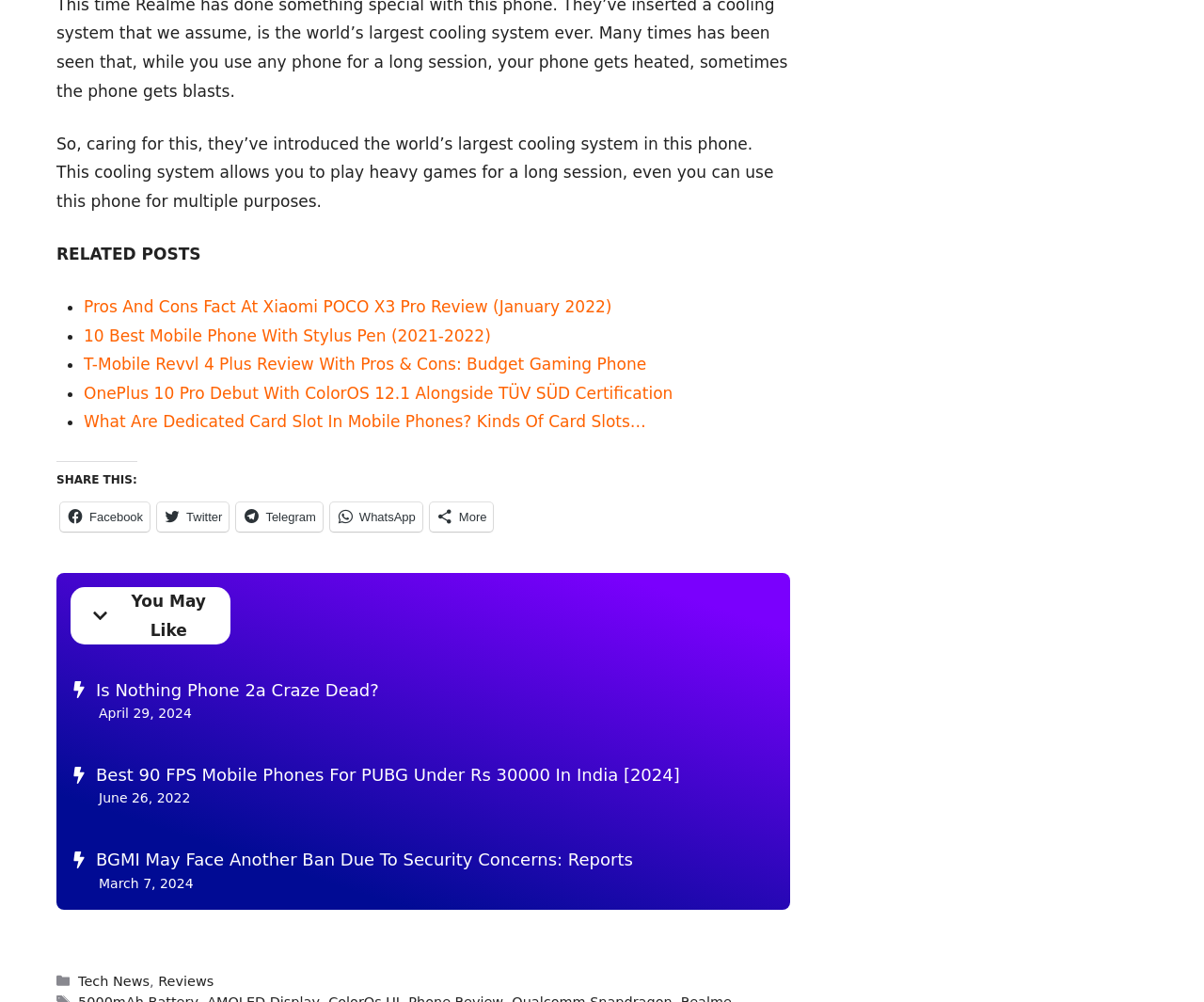Locate the bounding box of the user interface element based on this description: "Tech News".

[0.065, 0.972, 0.124, 0.987]